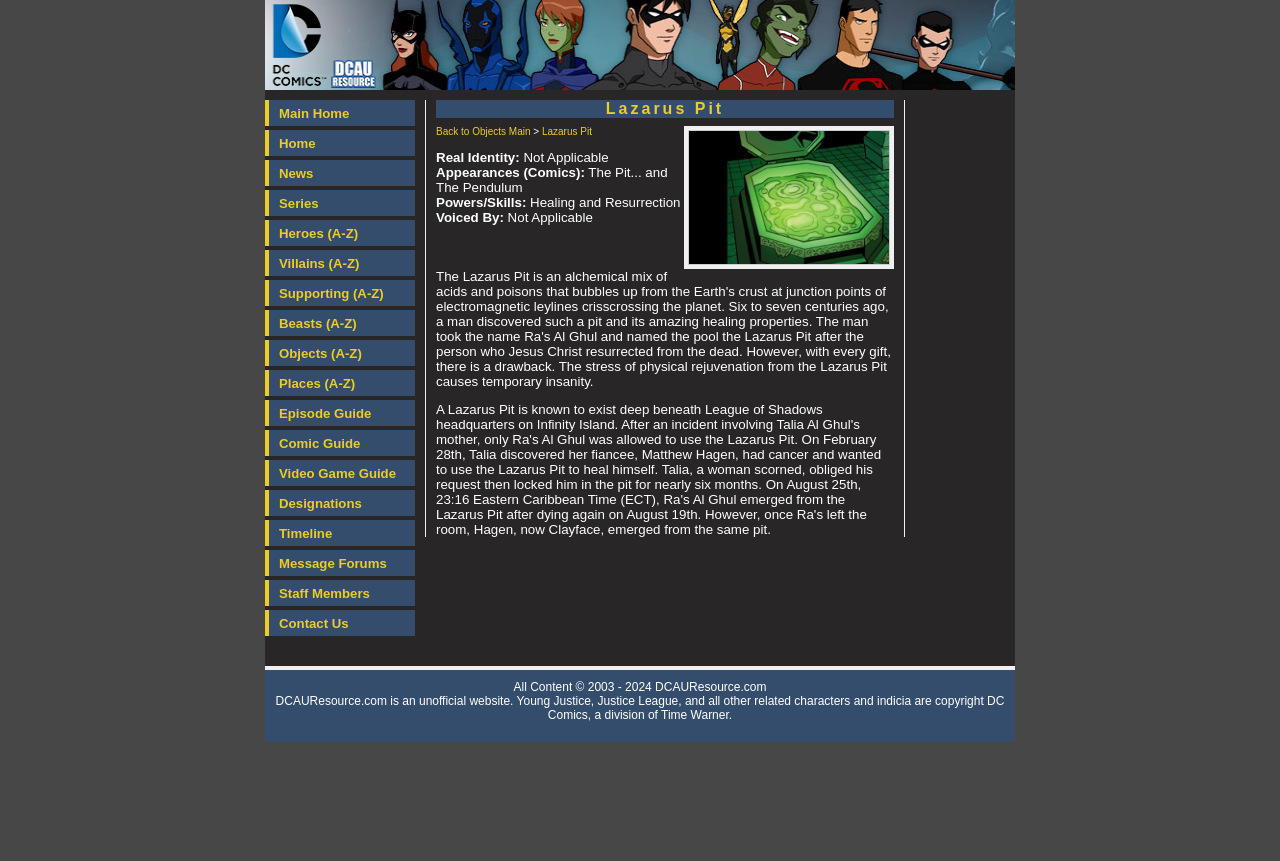Please identify the bounding box coordinates of where to click in order to follow the instruction: "View the 'Episode Guide'".

[0.207, 0.465, 0.324, 0.495]